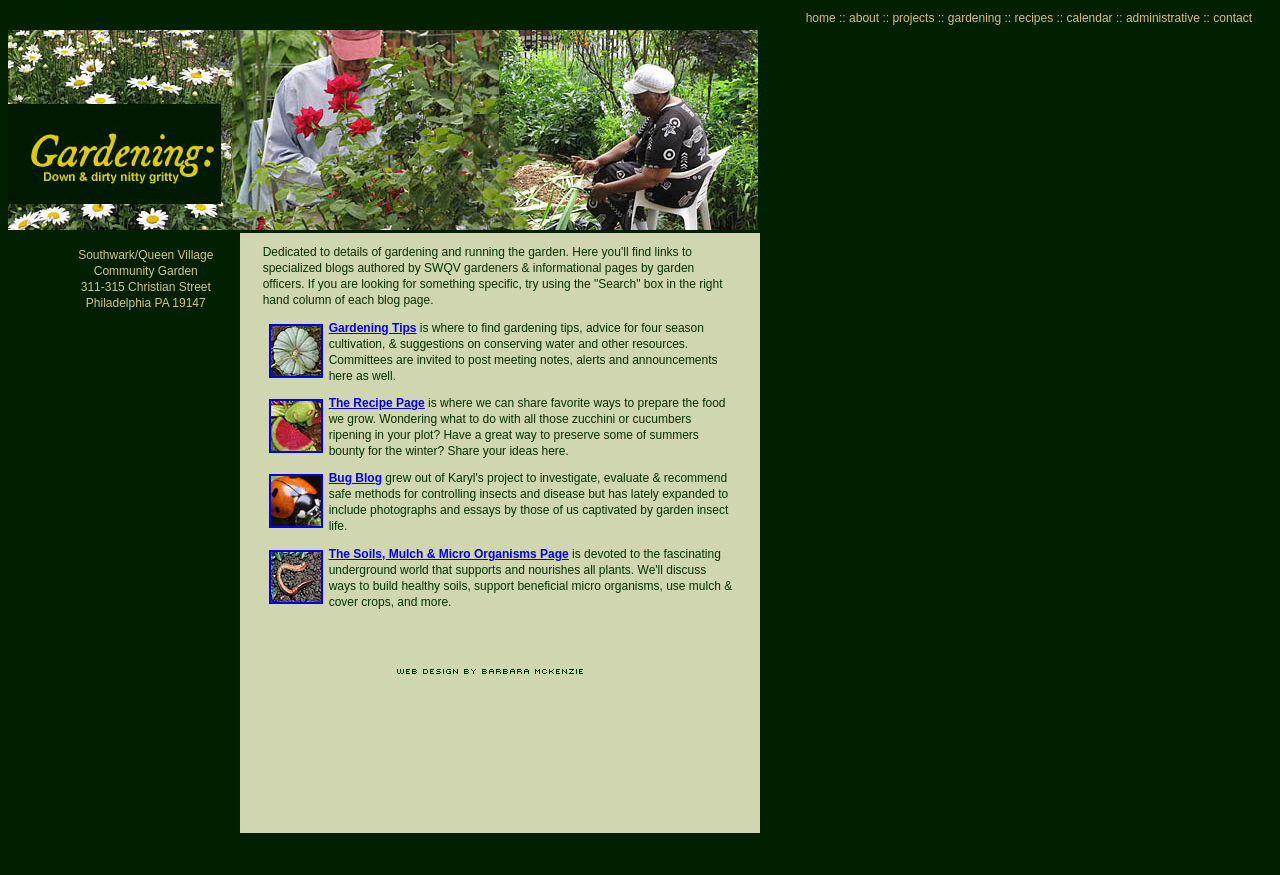What is the name of the community garden?
Refer to the image and give a detailed answer to the query.

I found the answer by looking at the static text element with the bounding box coordinates [0.061, 0.284, 0.167, 0.3], which contains the text 'Southwark/Queen Village'.